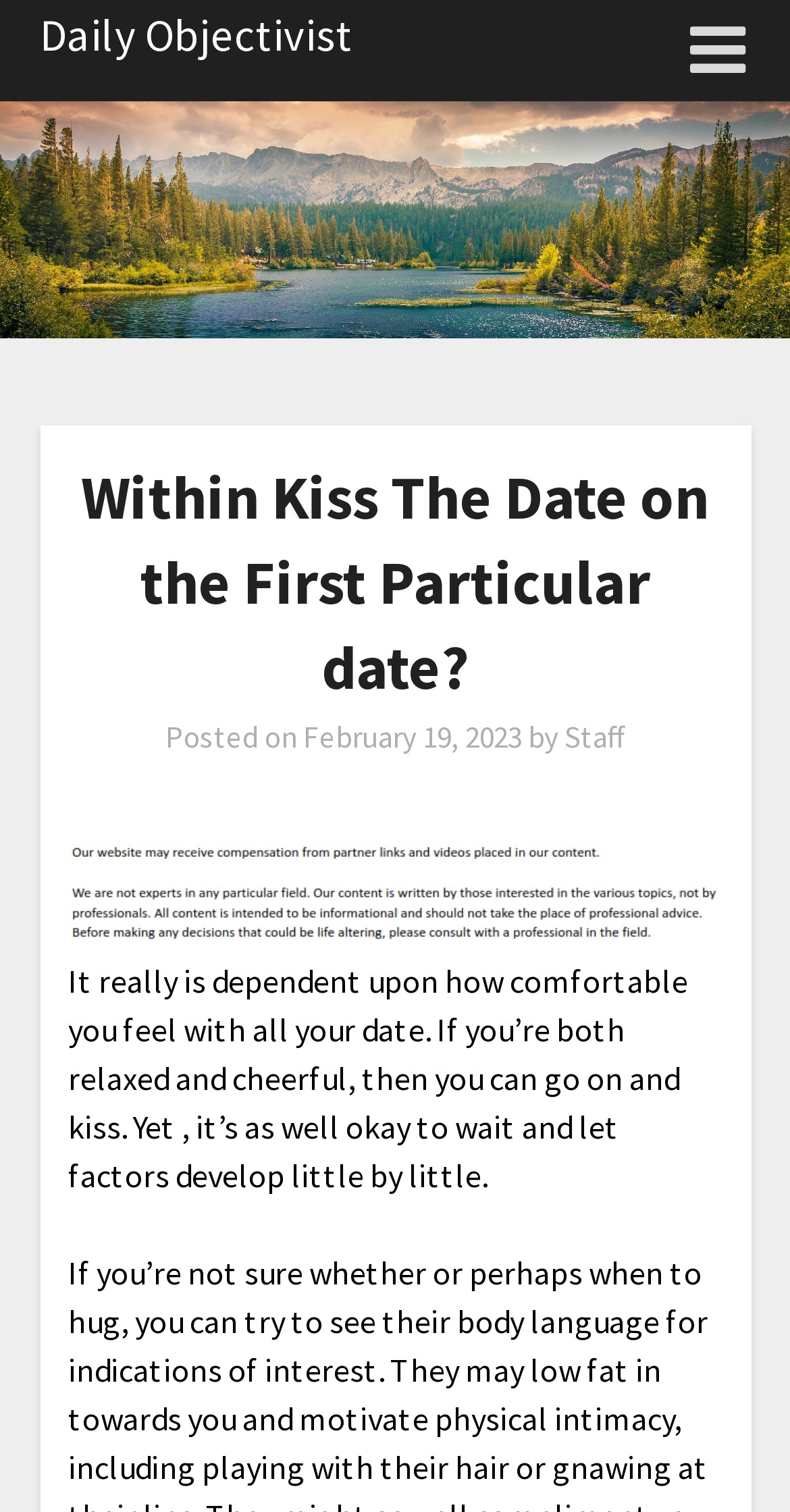Please analyze the image and provide a thorough answer to the question:
How many images are on the page?

I counted the number of image elements on the page and found two images.